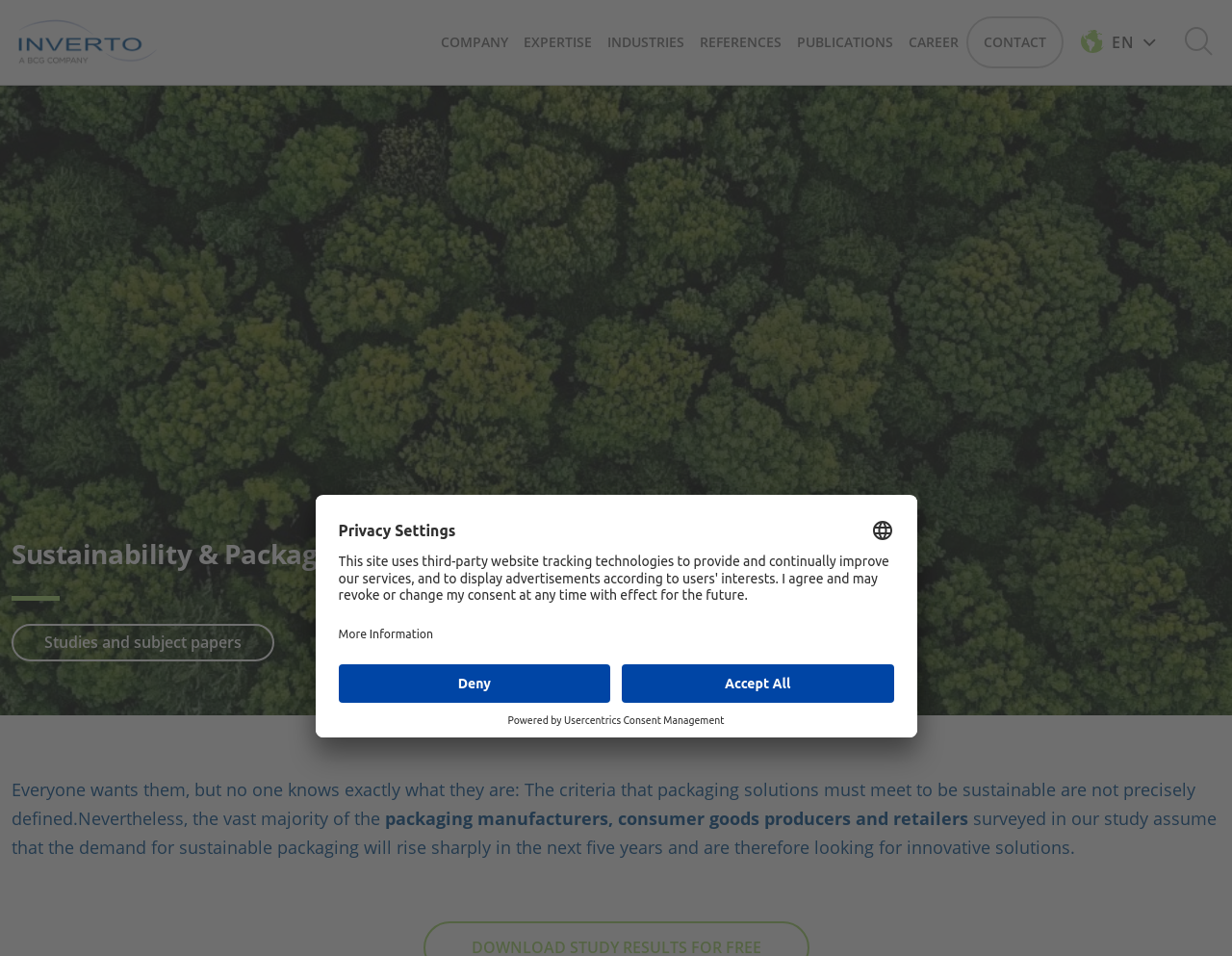Find the bounding box coordinates of the clickable region needed to perform the following instruction: "View the CONTACT information". The coordinates should be provided as four float numbers between 0 and 1, i.e., [left, top, right, bottom].

[0.785, 0.017, 0.863, 0.072]